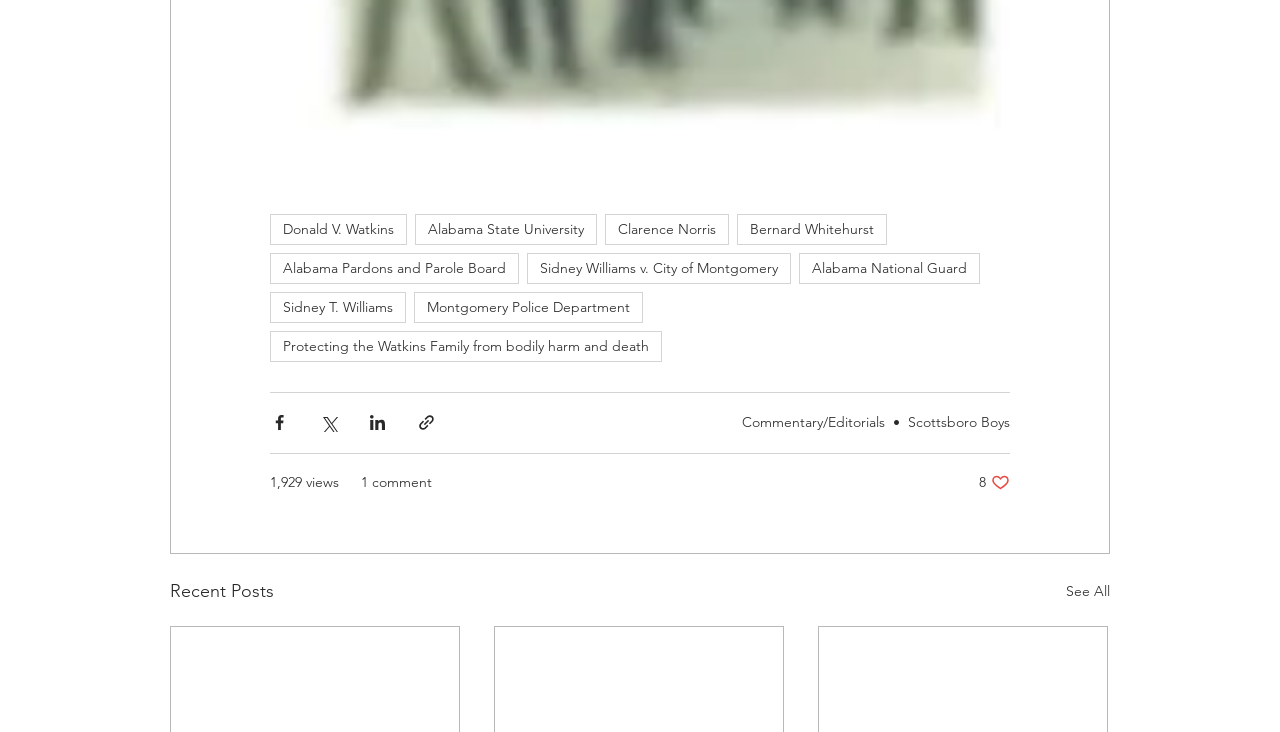Please provide a detailed answer to the question below based on the screenshot: 
How many comments does the current post have?

I found the generic element that displays the comment count, which is '1 comment'.